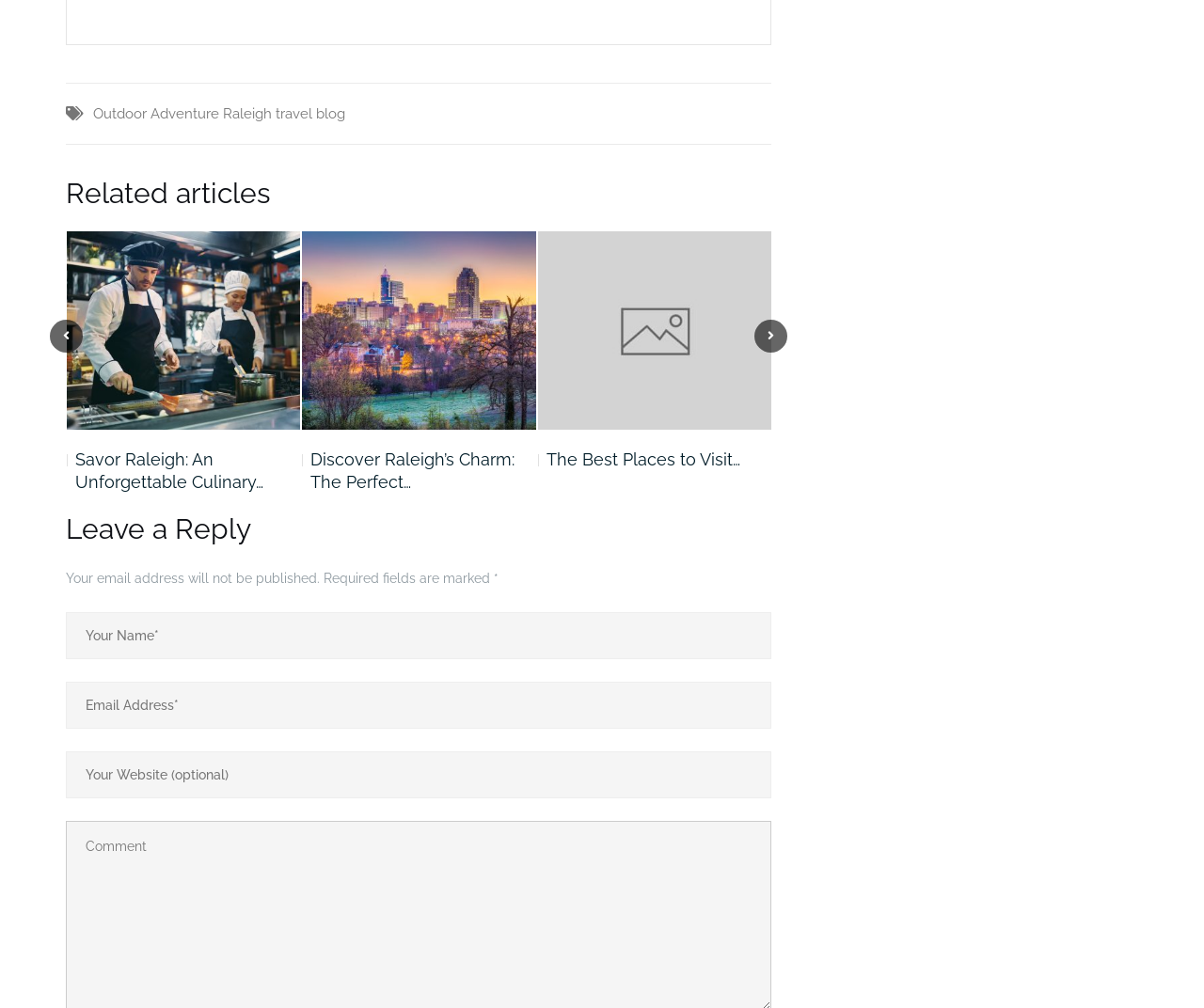Find the bounding box of the web element that fits this description: "Gallery".

None